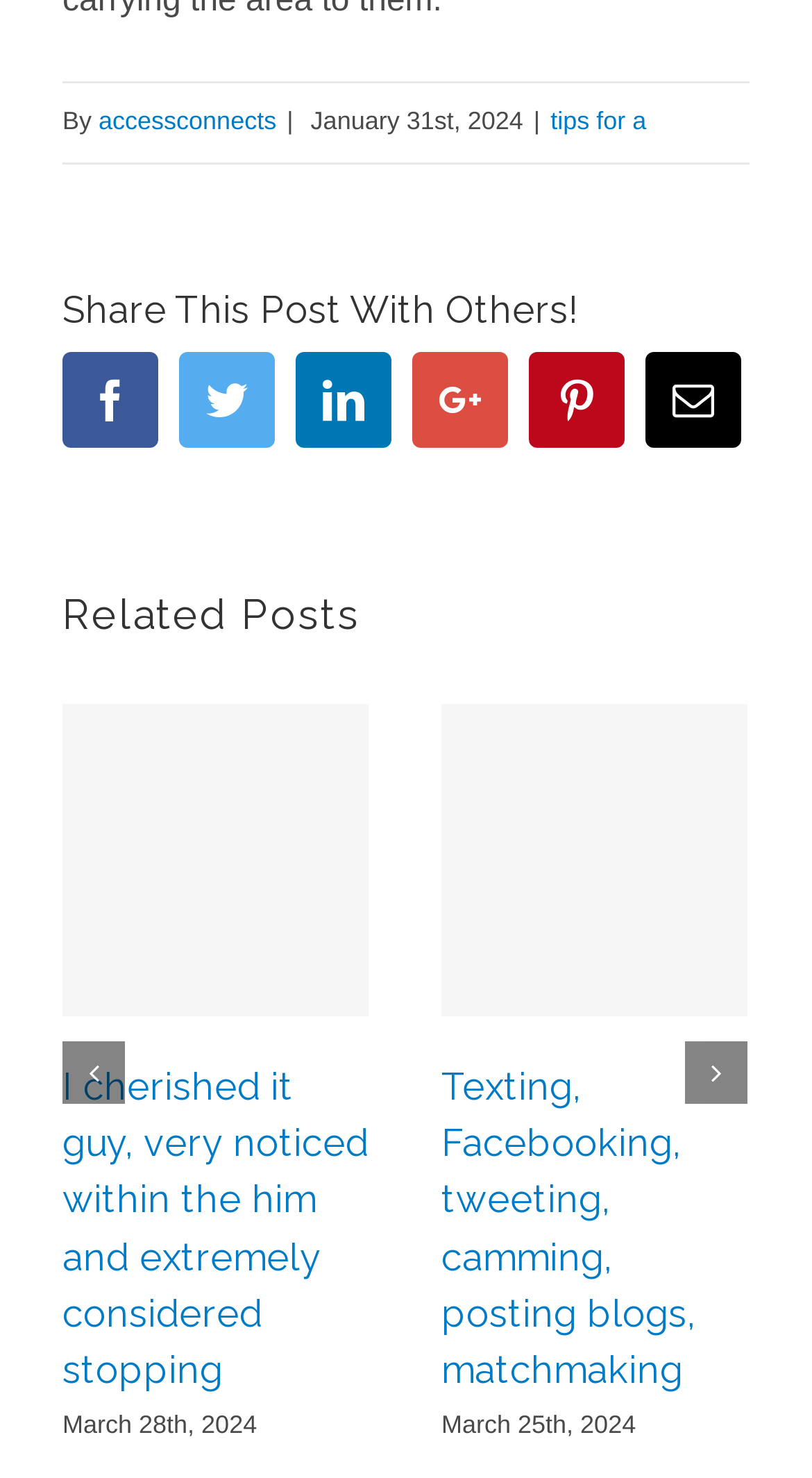Highlight the bounding box coordinates of the region I should click on to meet the following instruction: "Visit the website 'accessconnects'".

[0.121, 0.072, 0.34, 0.092]